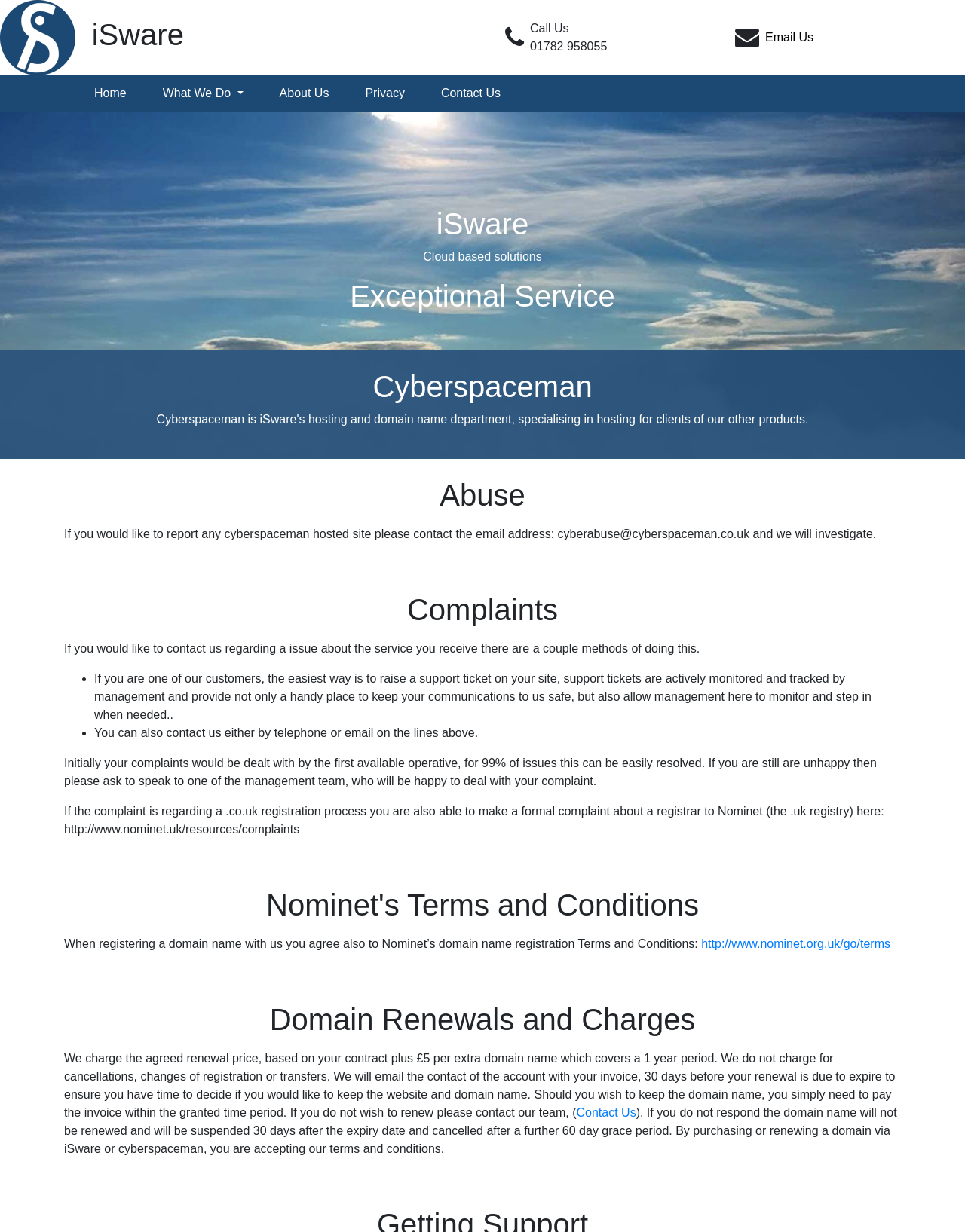Predict the bounding box coordinates of the UI element that matches this description: "Orders". The coordinates should be in the format [left, top, right, bottom] with each value between 0 and 1.

None